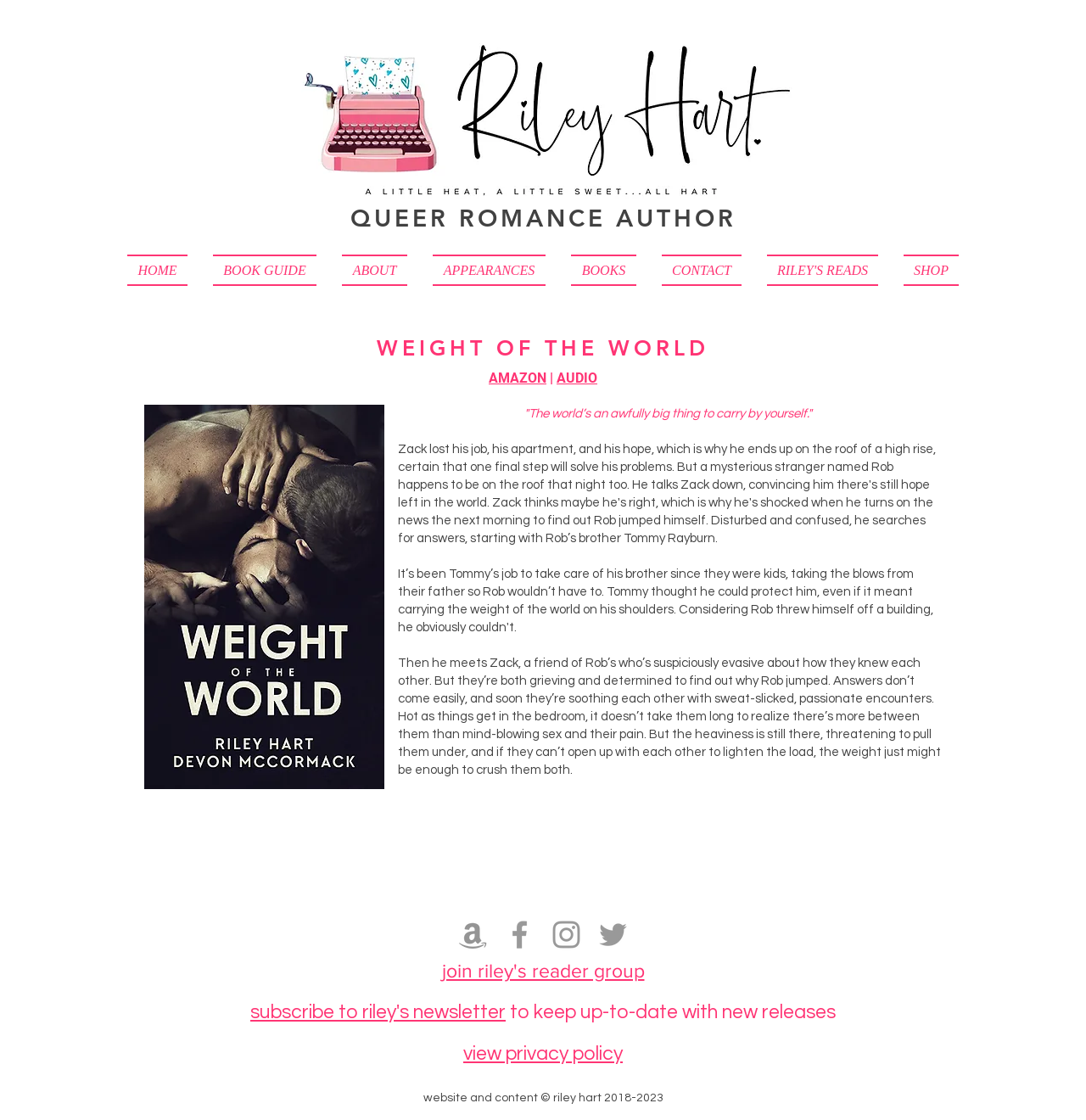Identify the primary heading of the webpage and provide its text.

join riley's reader group

subscribe to riley's newsletter to keep up-to-date with new releases

view privacy policy

website and content © riley hart 2018-2023